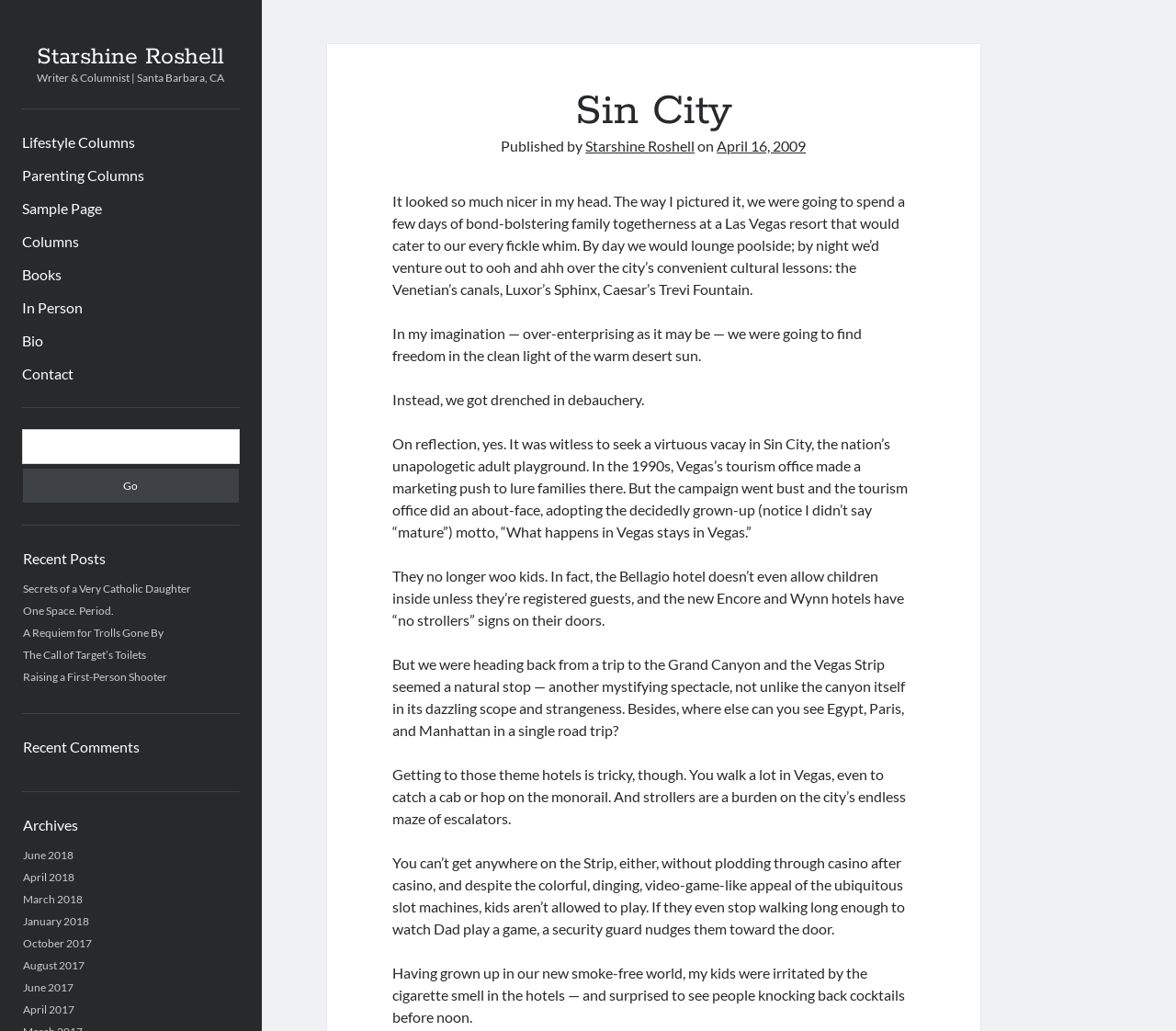Review the image closely and give a comprehensive answer to the question: What is the name of the city being described in the article?

The article mentions 'Sin City' which is a common nickname for Las Vegas. Additionally, the article describes the city's casinos, hotels, and attractions, which are consistent with Las Vegas.